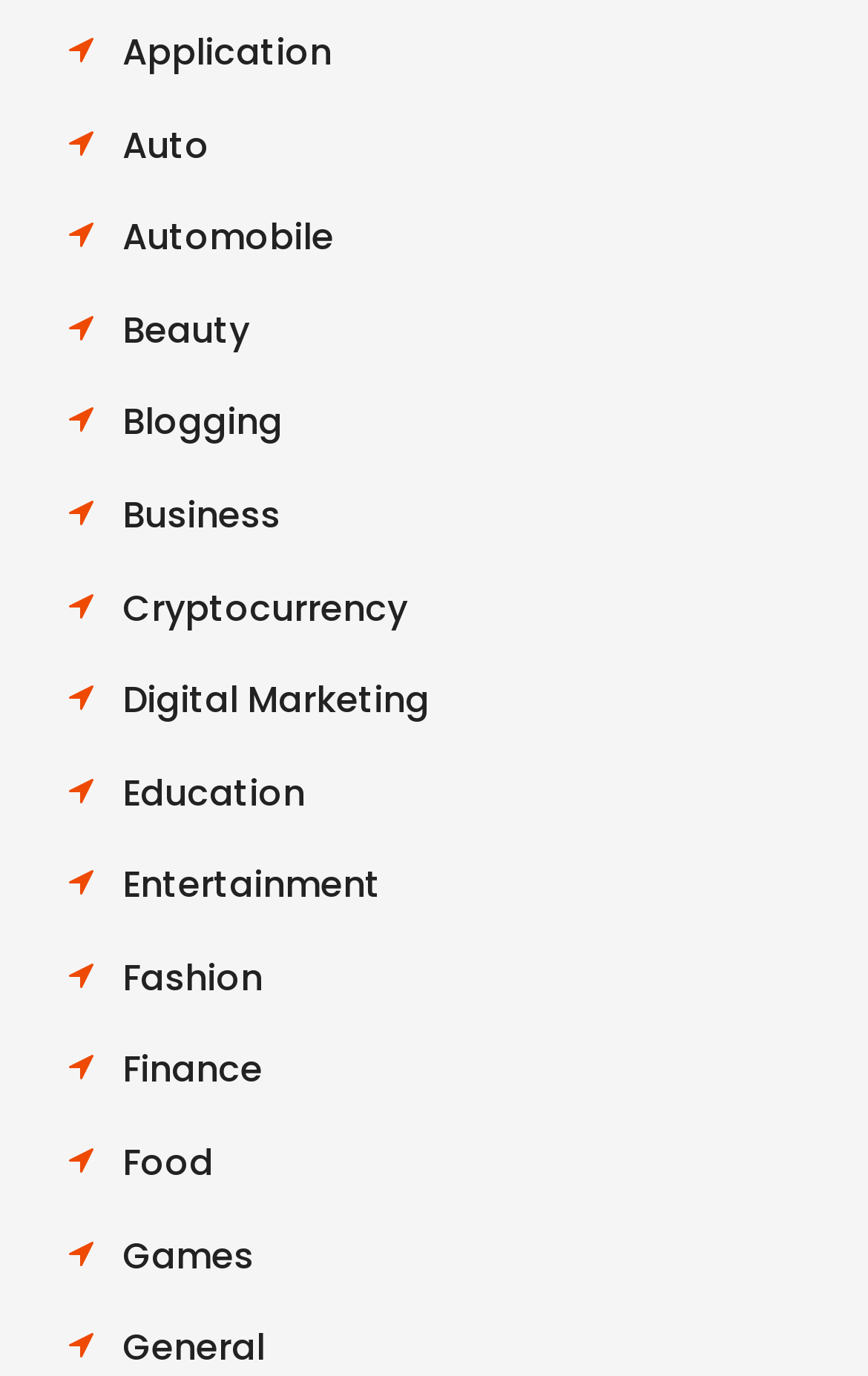Use a single word or phrase to answer the following:
What is the last category link?

General